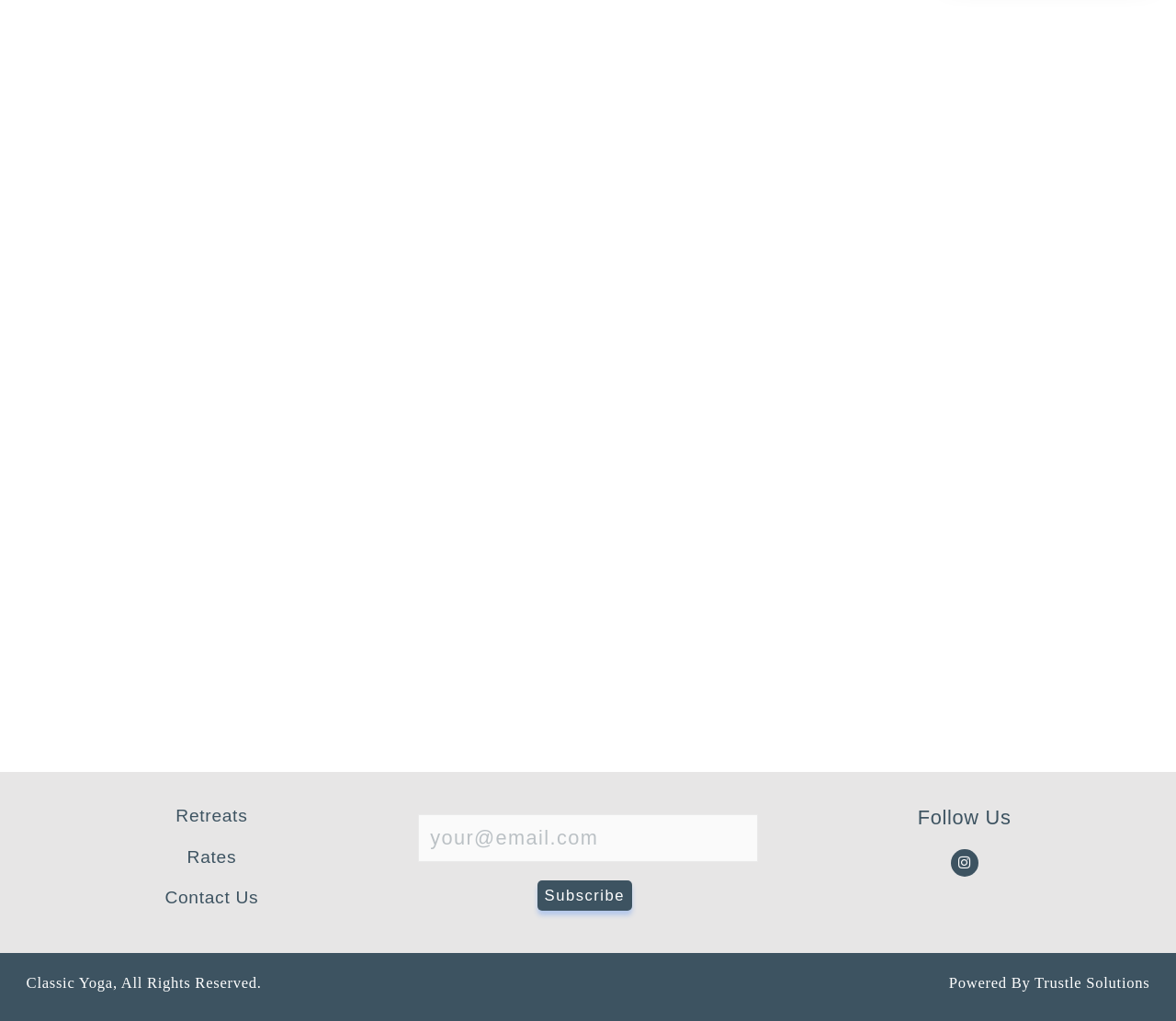What is the name of the company powering the website?
From the screenshot, provide a brief answer in one word or phrase.

Trustle Solutions